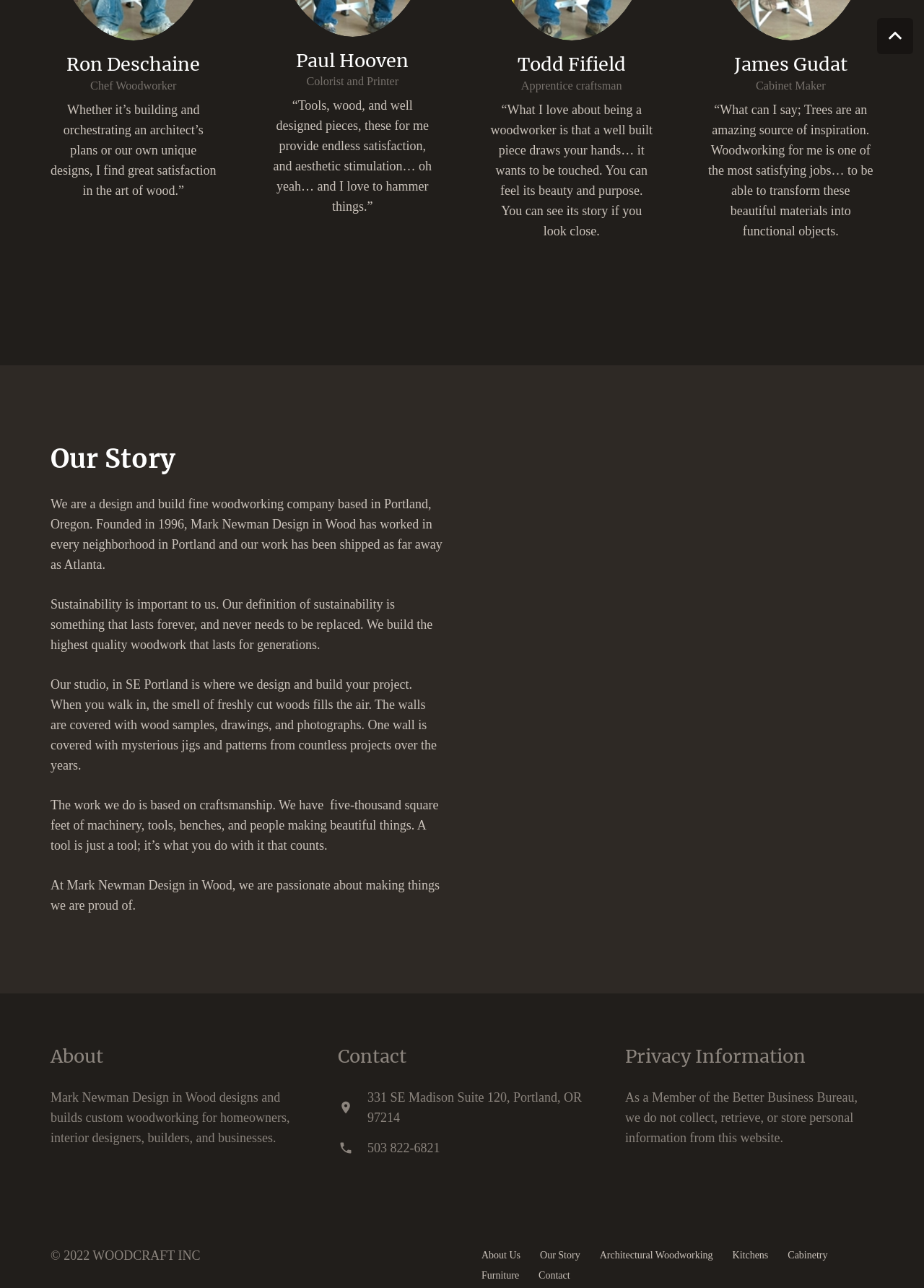Locate the UI element described by Contact and provide its bounding box coordinates. Use the format (top-left x, top-left y, bottom-right x, bottom-right y) with all values as floating point numbers between 0 and 1.

[0.583, 0.986, 0.617, 0.994]